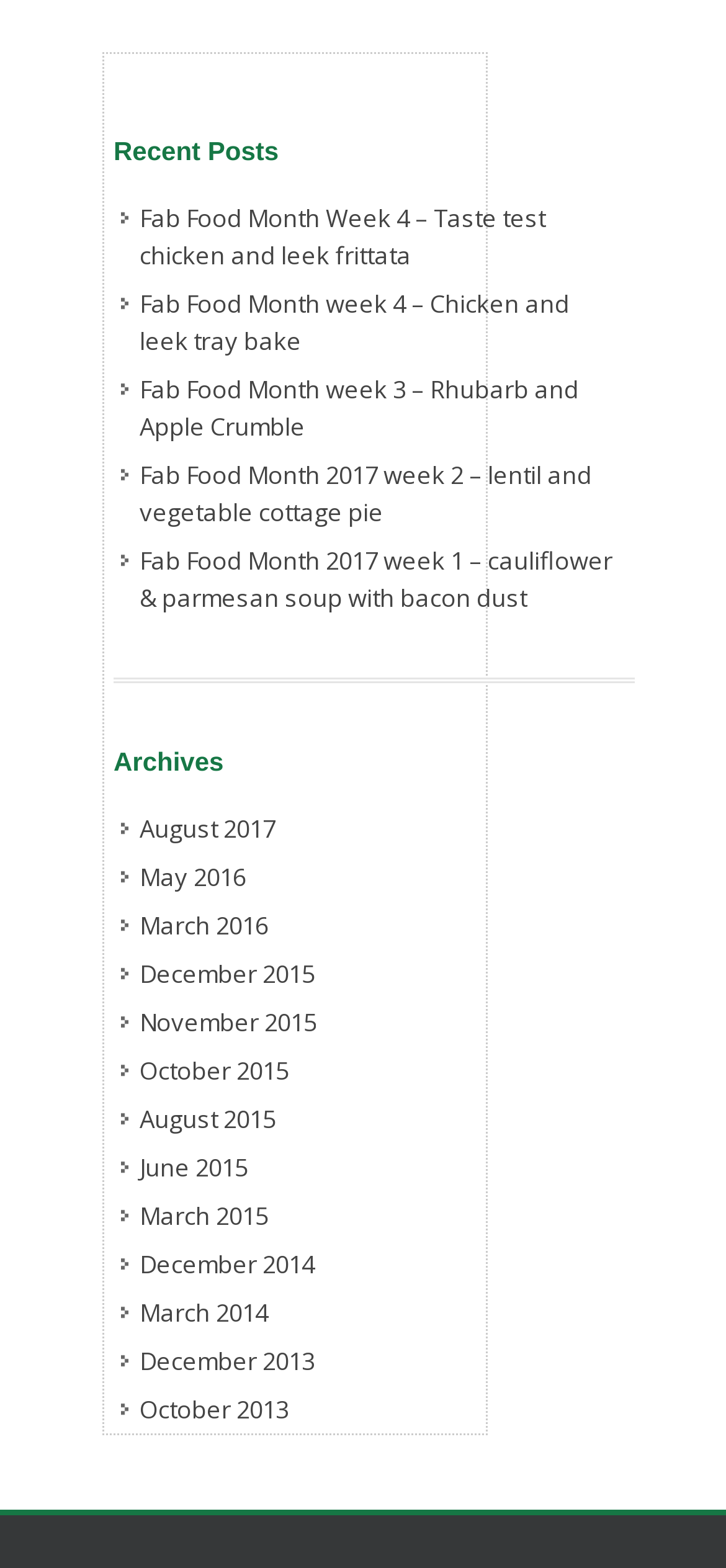What is the title of the first post? Analyze the screenshot and reply with just one word or a short phrase.

Fab Food Month Week 4